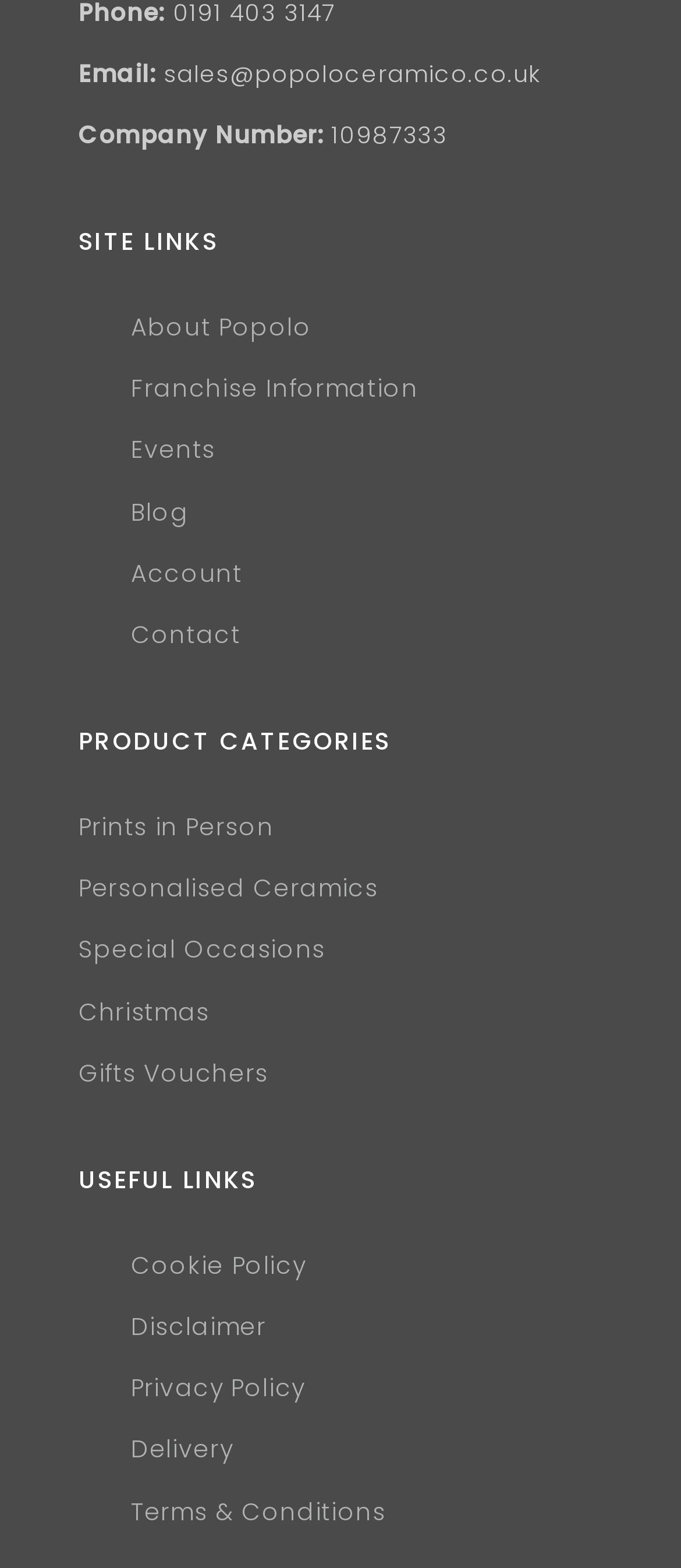Please find the bounding box coordinates of the clickable region needed to complete the following instruction: "Learn about Terms & Conditions". The bounding box coordinates must consist of four float numbers between 0 and 1, i.e., [left, top, right, bottom].

[0.192, 0.953, 0.566, 0.975]